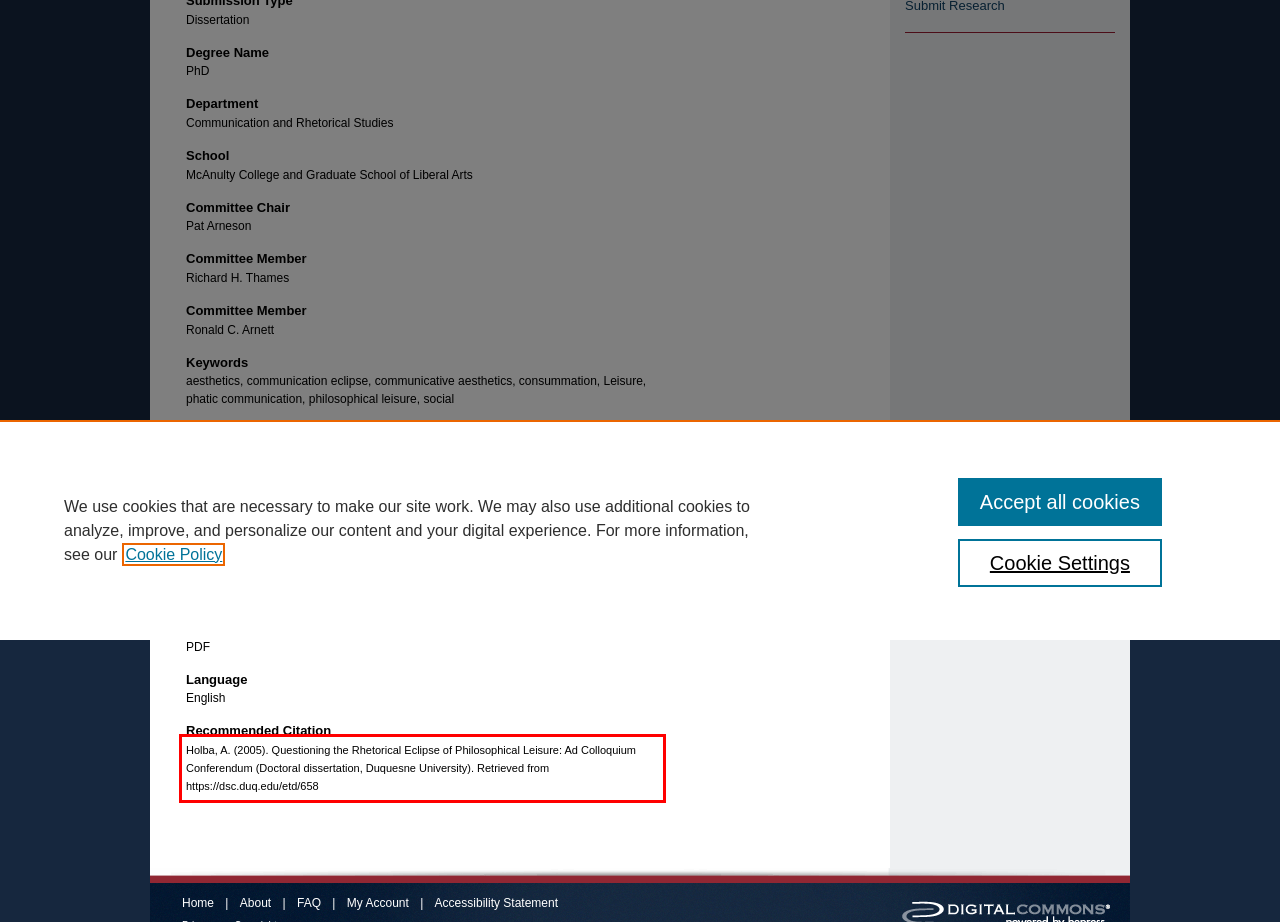You are provided with a screenshot of a webpage that includes a UI element enclosed in a red rectangle. Extract the text content inside this red rectangle.

Holba, A. (2005). Questioning the Rhetorical Eclipse of Philosophical Leisure: Ad Colloquium Conferendum (Doctoral dissertation, Duquesne University). Retrieved from https://dsc.duq.edu/etd/658